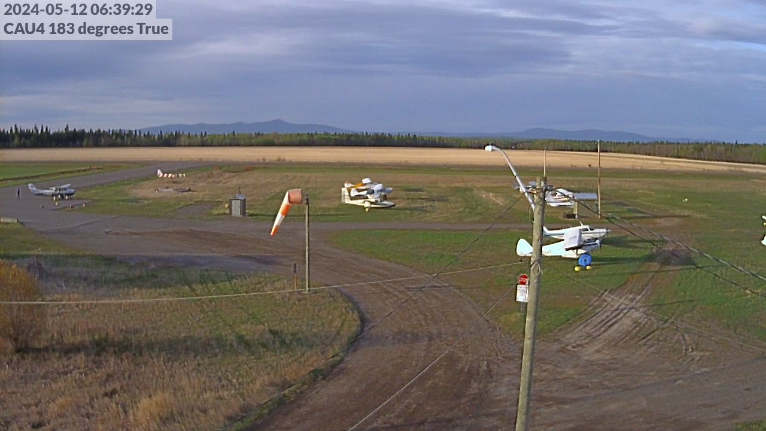Break down the image into a detailed narrative.

This image from the Vanderhoof Airport’s webcam displays a serene early morning scene of the airport on May 12, 2024, at 6:39 a.m. It captures various aircraft parked on the tarmac, including small planes ready for flight. The grass runway extends into the background, offering a glimpse of the runway configuration and the wide expanse of the field that surrounds the airport. A windsock can be seen indicating wind direction, while utility poles provide essential infrastructure for the airport's operations.

The sky is partly cloudy, creating a calm ambiance over the landscape, with distant mountains lining the horizon. This visual serves to highlight the airport's role in supporting the community’s aviation needs, including charter flights and recreational flying opportunities. The absence of a terminal building emphasizes the airport's streamlined, functional design, primarily catering to aerial activities rather than passenger services. The image promotes the beauty of flying in rural British Columbia, showcasing the accessibility of the wilderness.